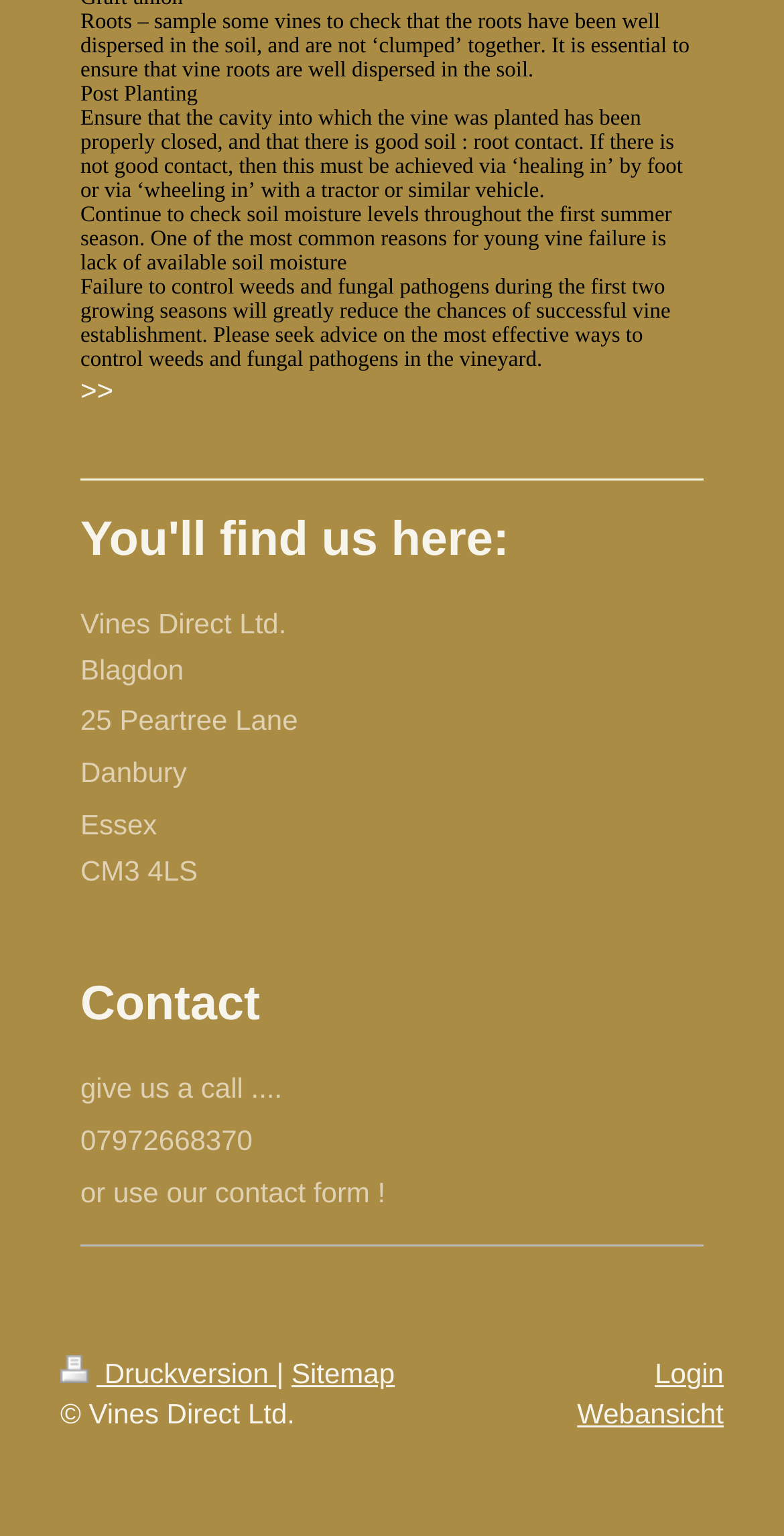Using the given description, provide the bounding box coordinates formatted as (top-left x, top-left y, bottom-right x, bottom-right y), with all values being floating point numbers between 0 and 1. Description: Sitemap

[0.372, 0.884, 0.503, 0.905]